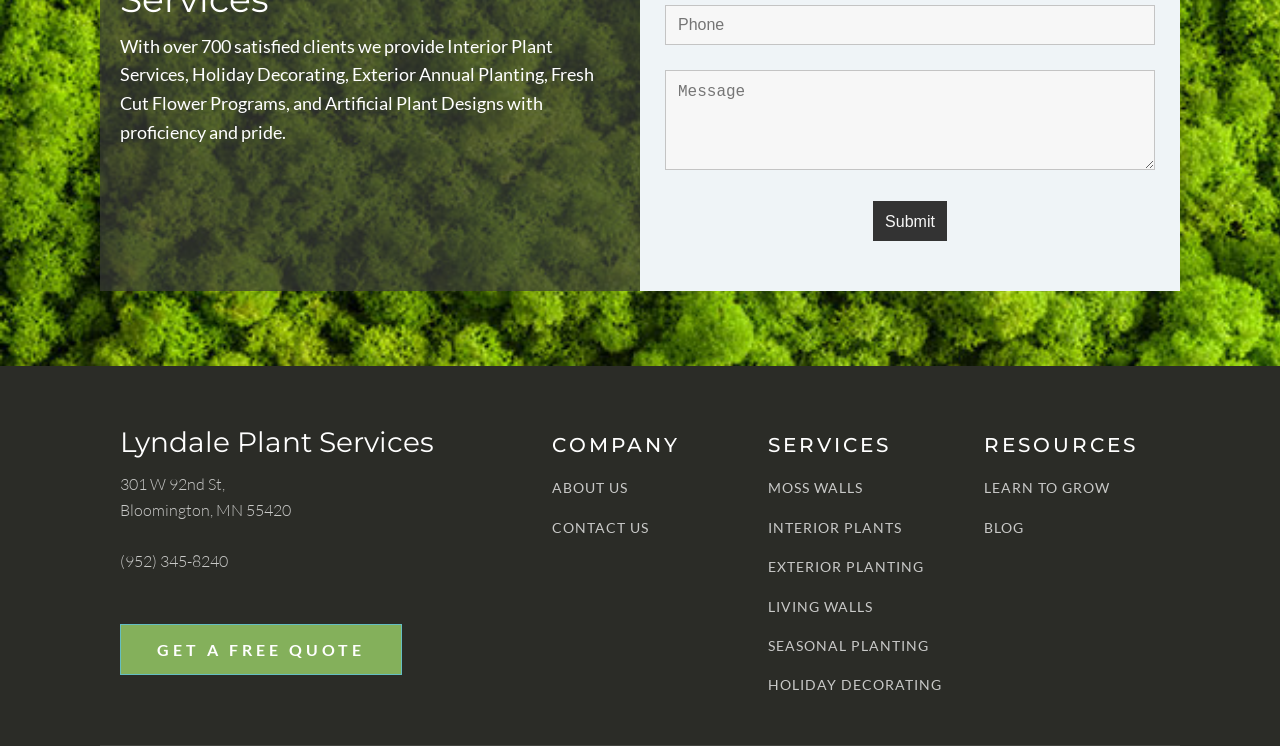What is the company's address?
Refer to the screenshot and answer in one word or phrase.

301 W 92nd St, Bloomington, MN 55420